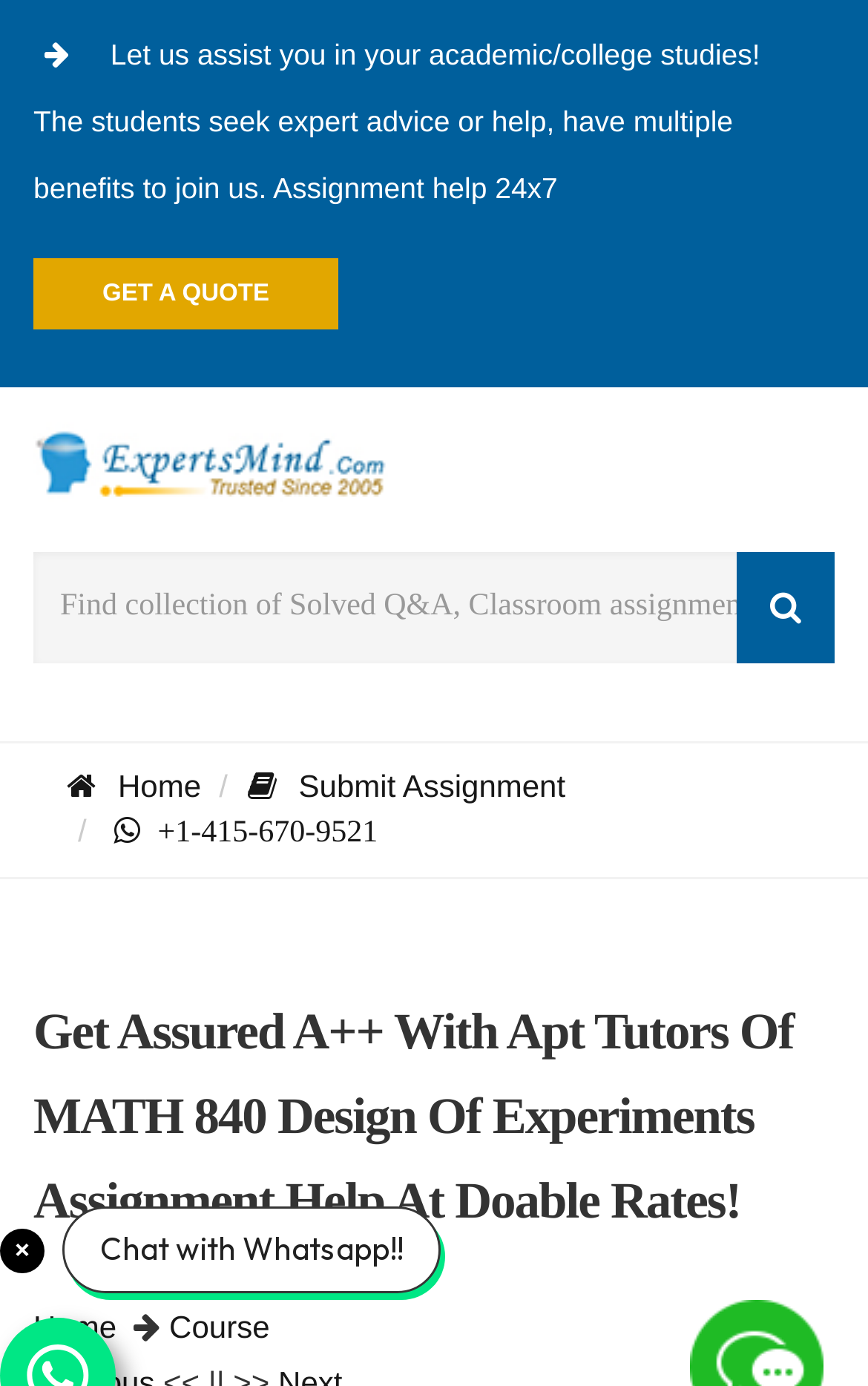Please provide a short answer using a single word or phrase for the question:
How can I contact the website for assistance?

Phone or Whatsapp